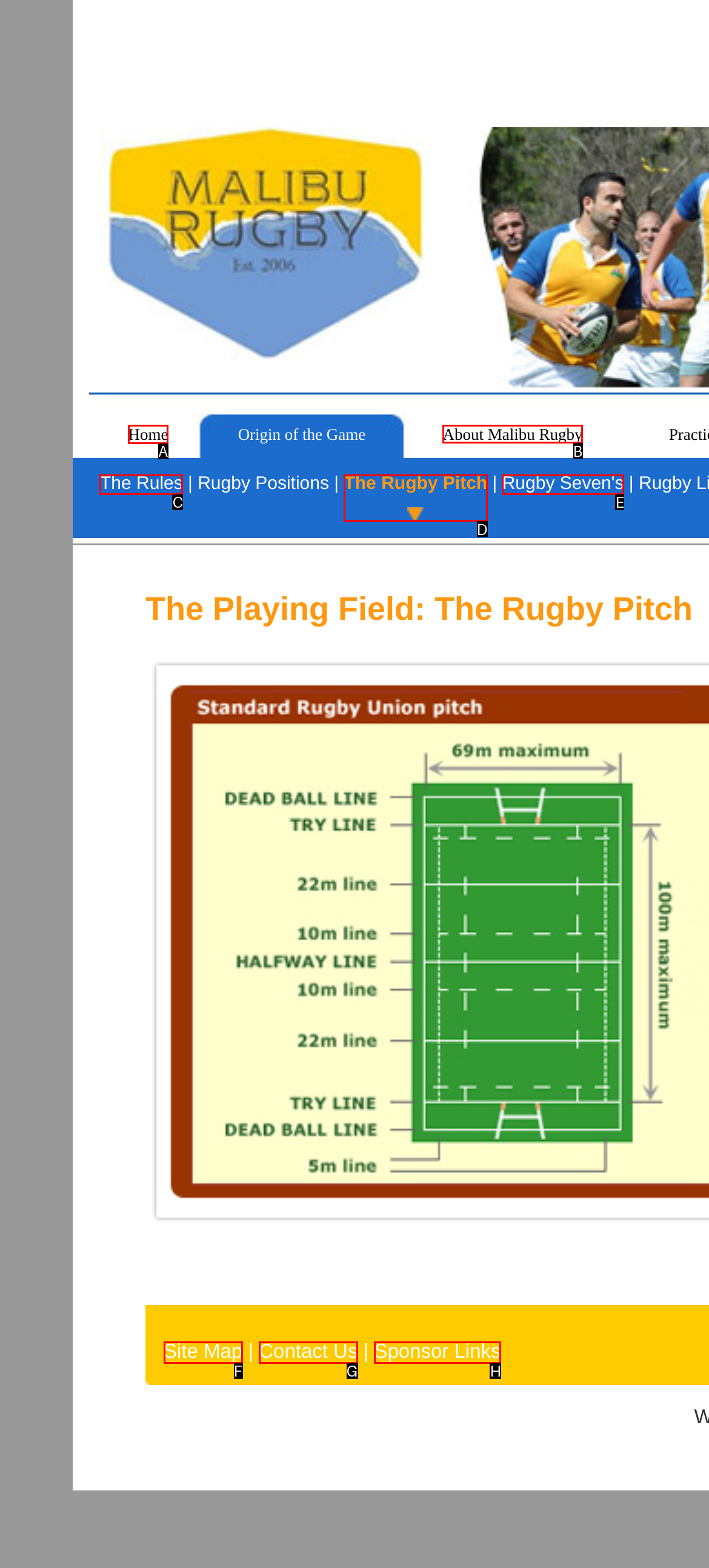Determine the letter of the UI element I should click on to complete the task: go to home page from the provided choices in the screenshot.

A